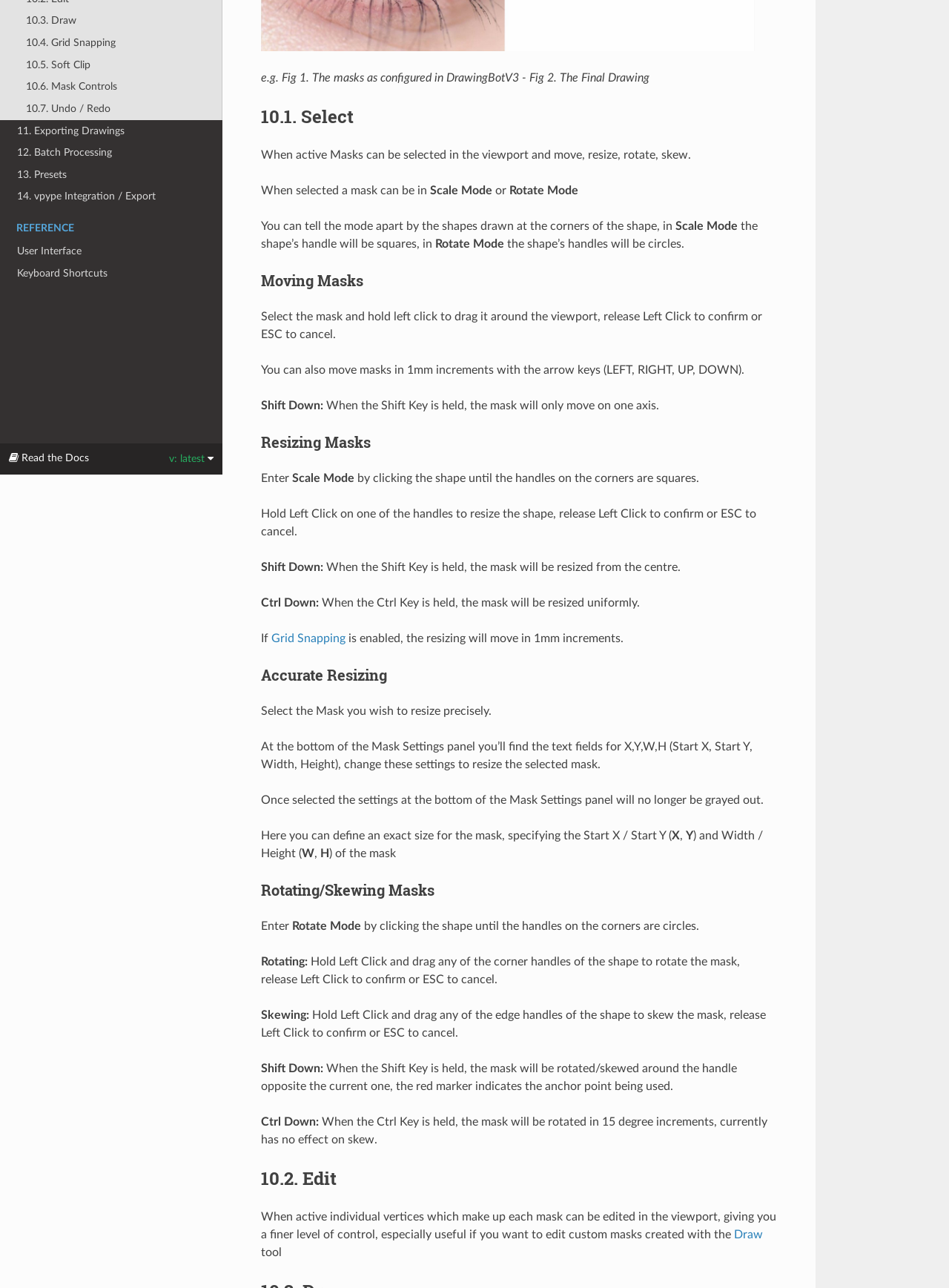Find the coordinates for the bounding box of the element with this description: "10.7. Undo / Redo".

[0.0, 0.076, 0.234, 0.093]